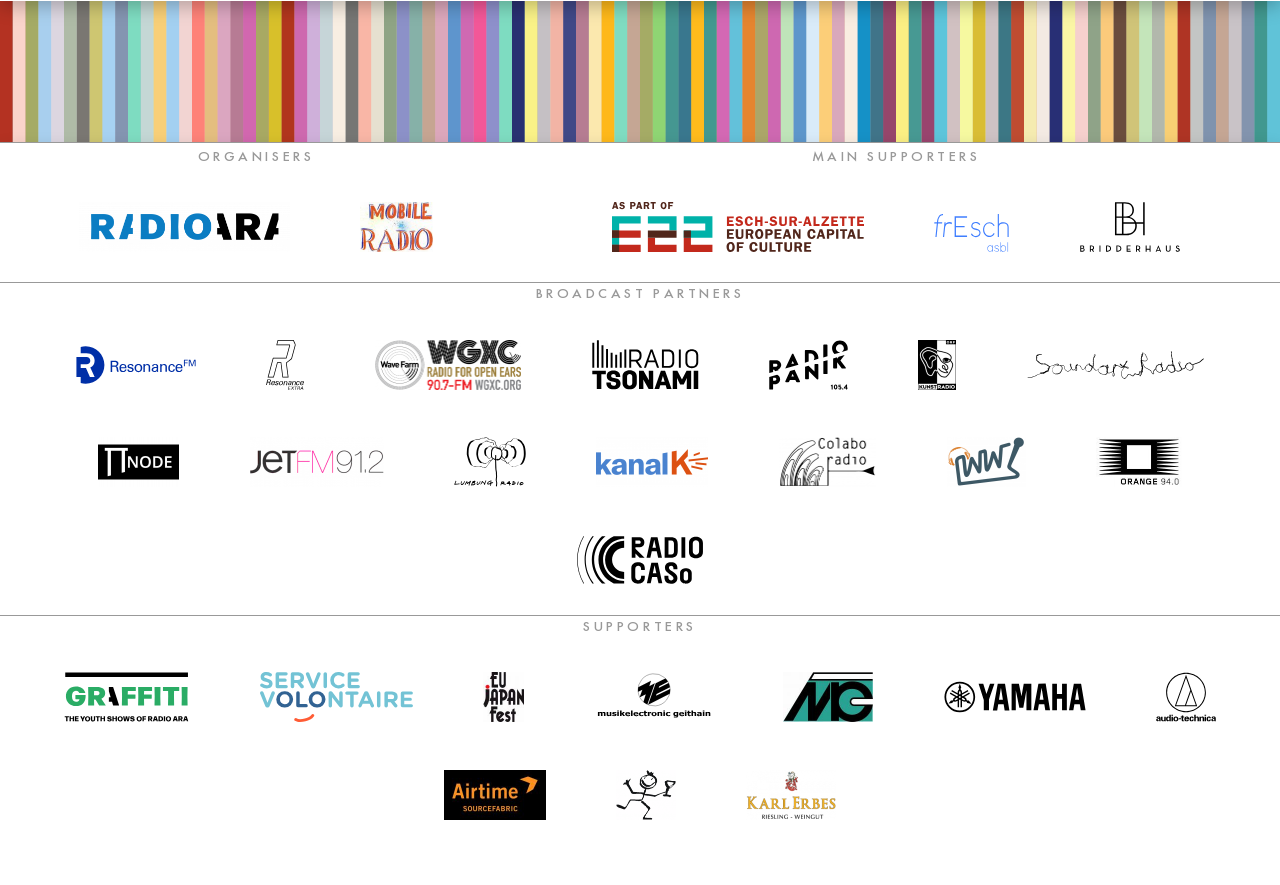Answer the question below with a single word or a brief phrase: 
How many images are there on the webpage?

34